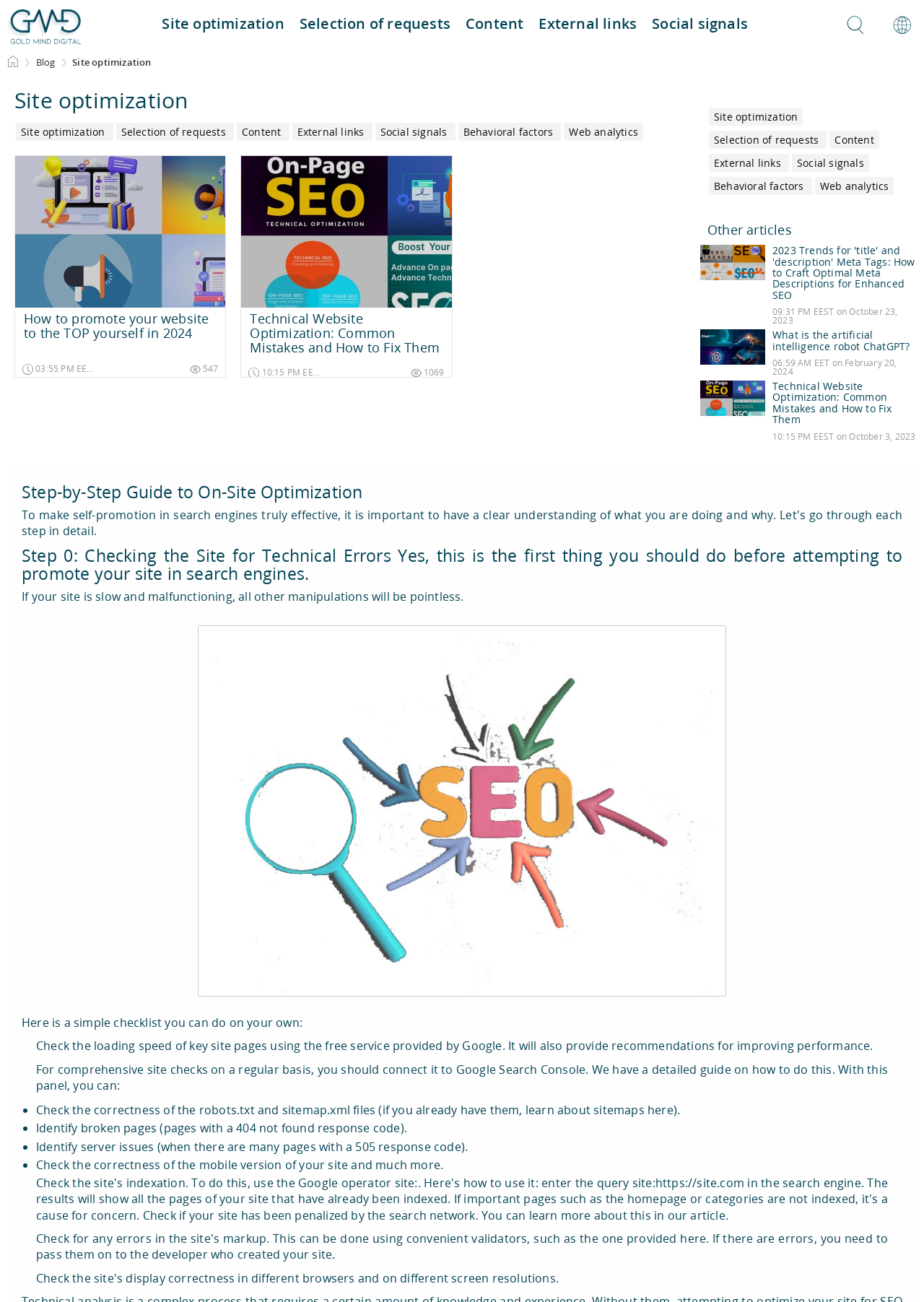What is the purpose of checking the site for technical errors?
Refer to the image and give a detailed answer to the query.

The purpose of checking the site for technical errors is to ensure that the site is functioning properly, as mentioned in the text 'If your site is slow and malfunctioning, all other manipulations will be pointless.' This implies that technical errors can hinder the site's functionality.